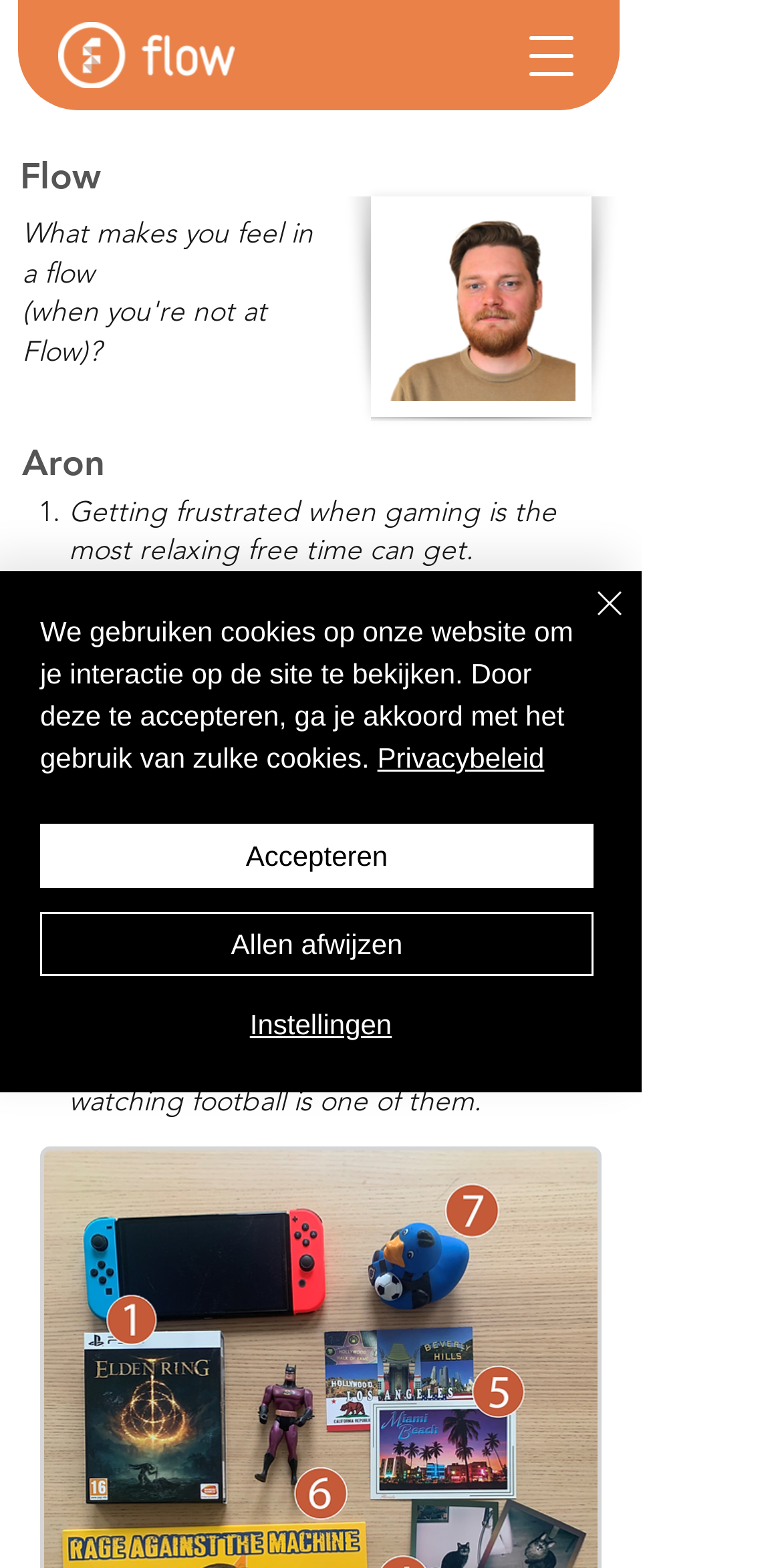Reply to the question with a brief word or phrase: How many list markers are there on the webpage?

7